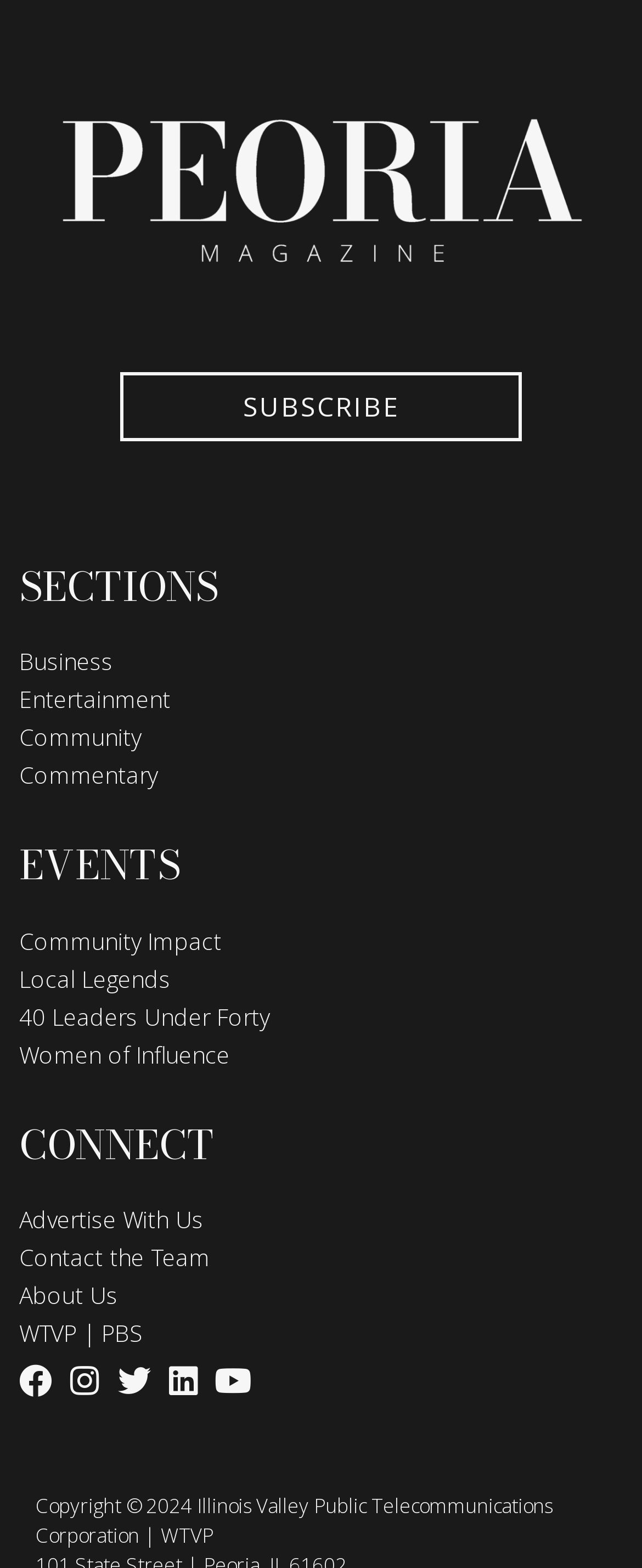Highlight the bounding box coordinates of the element that should be clicked to carry out the following instruction: "Contact the Team". The coordinates must be given as four float numbers ranging from 0 to 1, i.e., [left, top, right, bottom].

[0.03, 0.792, 0.97, 0.813]